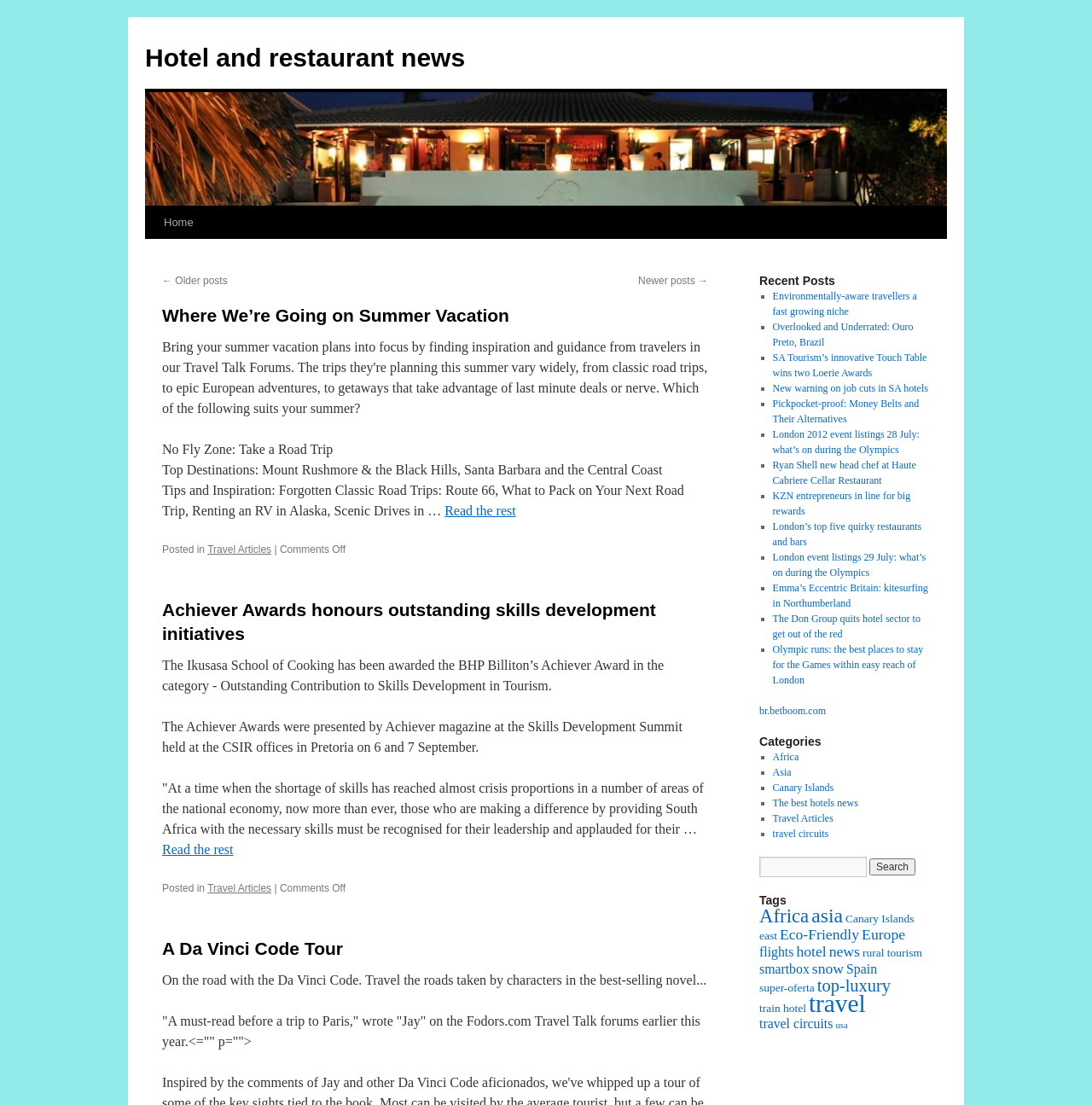Find the bounding box coordinates for the element that must be clicked to complete the instruction: "View 'Travel Articles'". The coordinates should be four float numbers between 0 and 1, indicated as [left, top, right, bottom].

[0.19, 0.798, 0.248, 0.809]